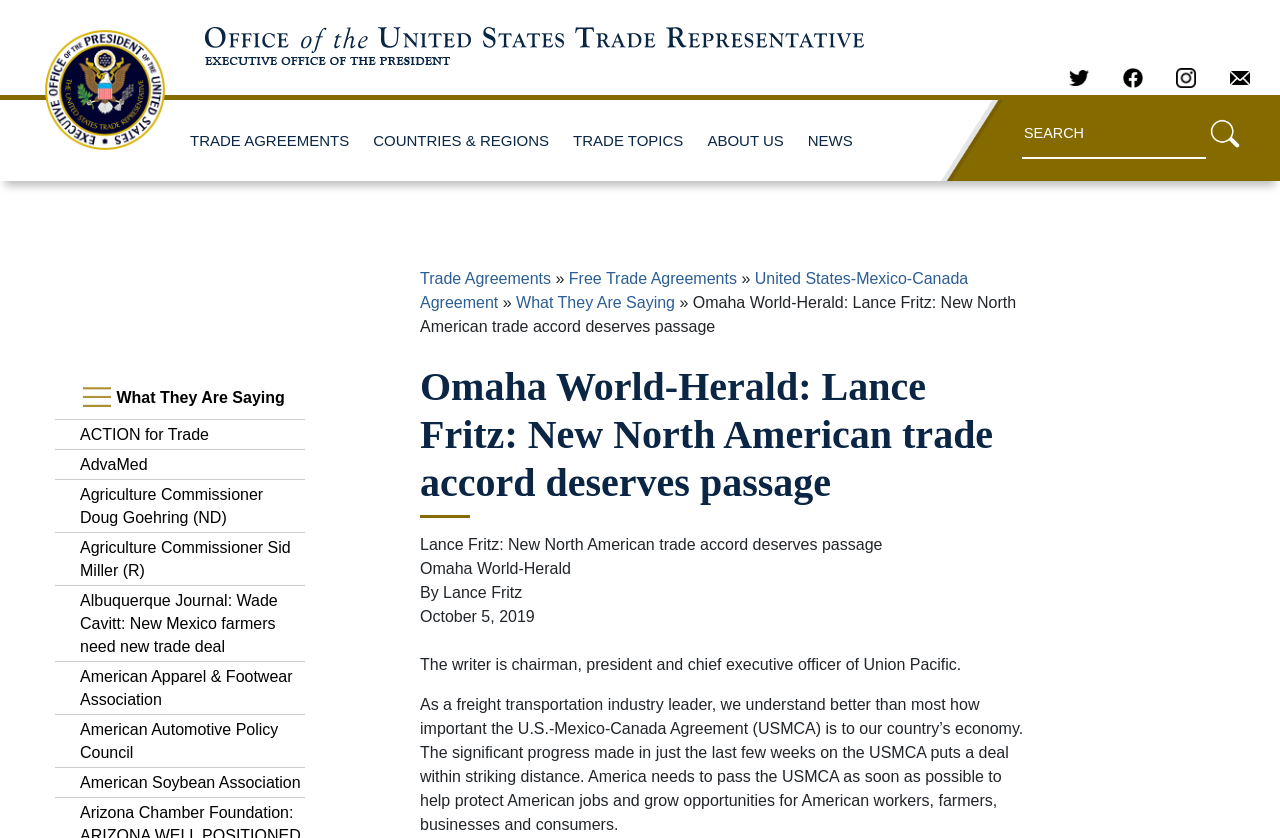Bounding box coordinates are specified in the format (top-left x, top-left y, bottom-right x, bottom-right y). All values are floating point numbers bounded between 0 and 1. Please provide the bounding box coordinate of the region this sentence describes: Mini Militia for PC

None